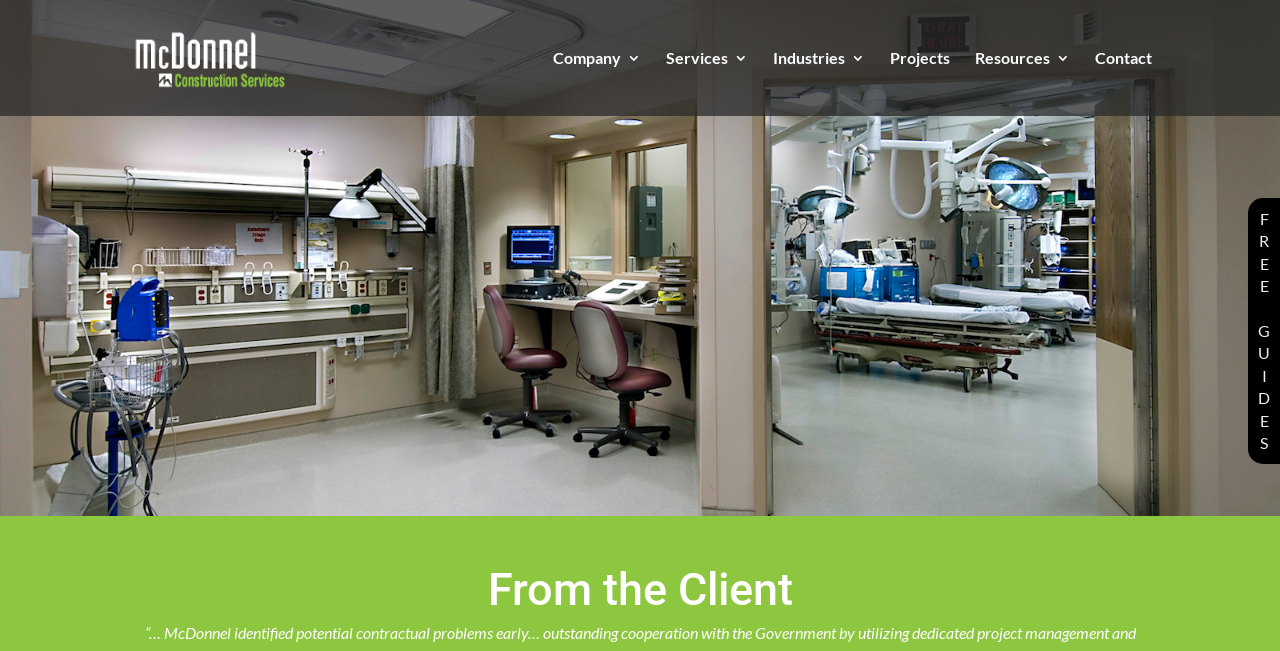Identify the bounding box of the HTML element described here: "Projects". Provide the coordinates as four float numbers between 0 and 1: [left, top, right, bottom].

[0.695, 0.078, 0.742, 0.178]